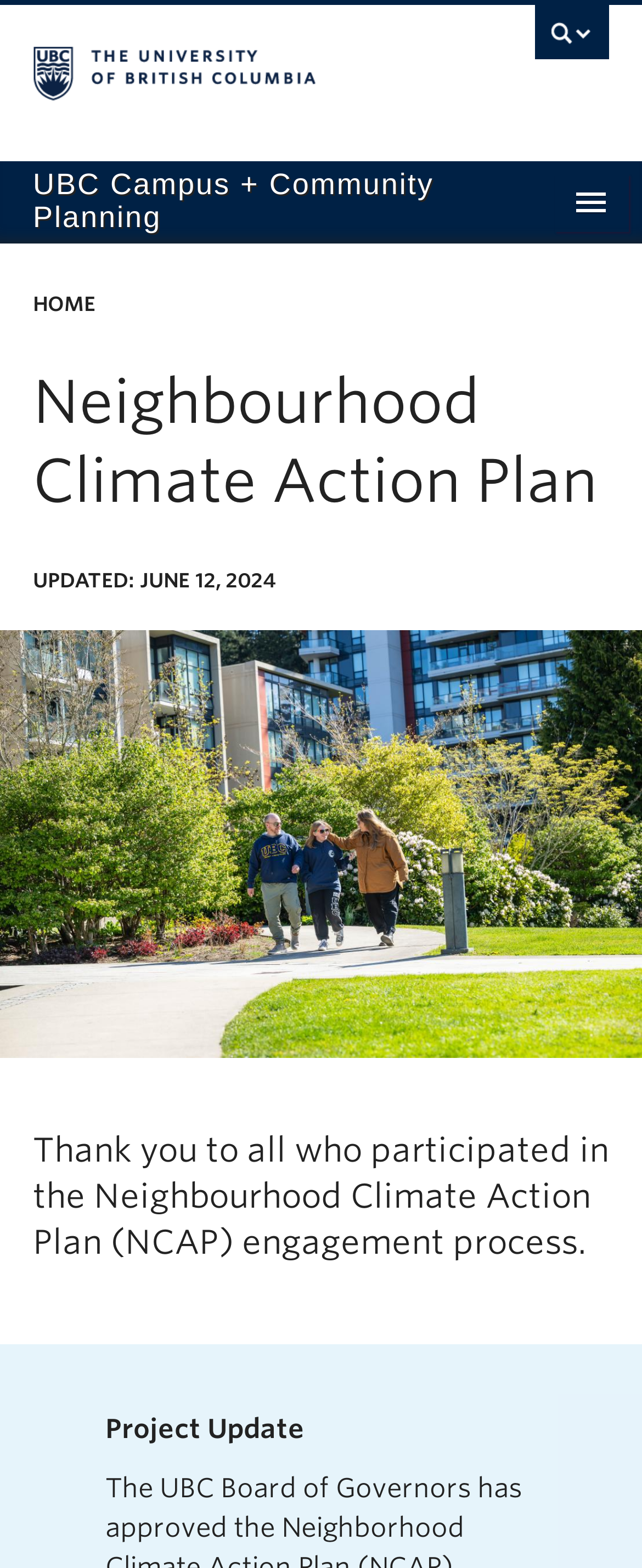Determine the bounding box for the HTML element described here: "Business Air Travel". The coordinates should be given as [left, top, right, bottom] with each number being a float between 0 and 1.

[0.051, 0.54, 1.0, 0.582]